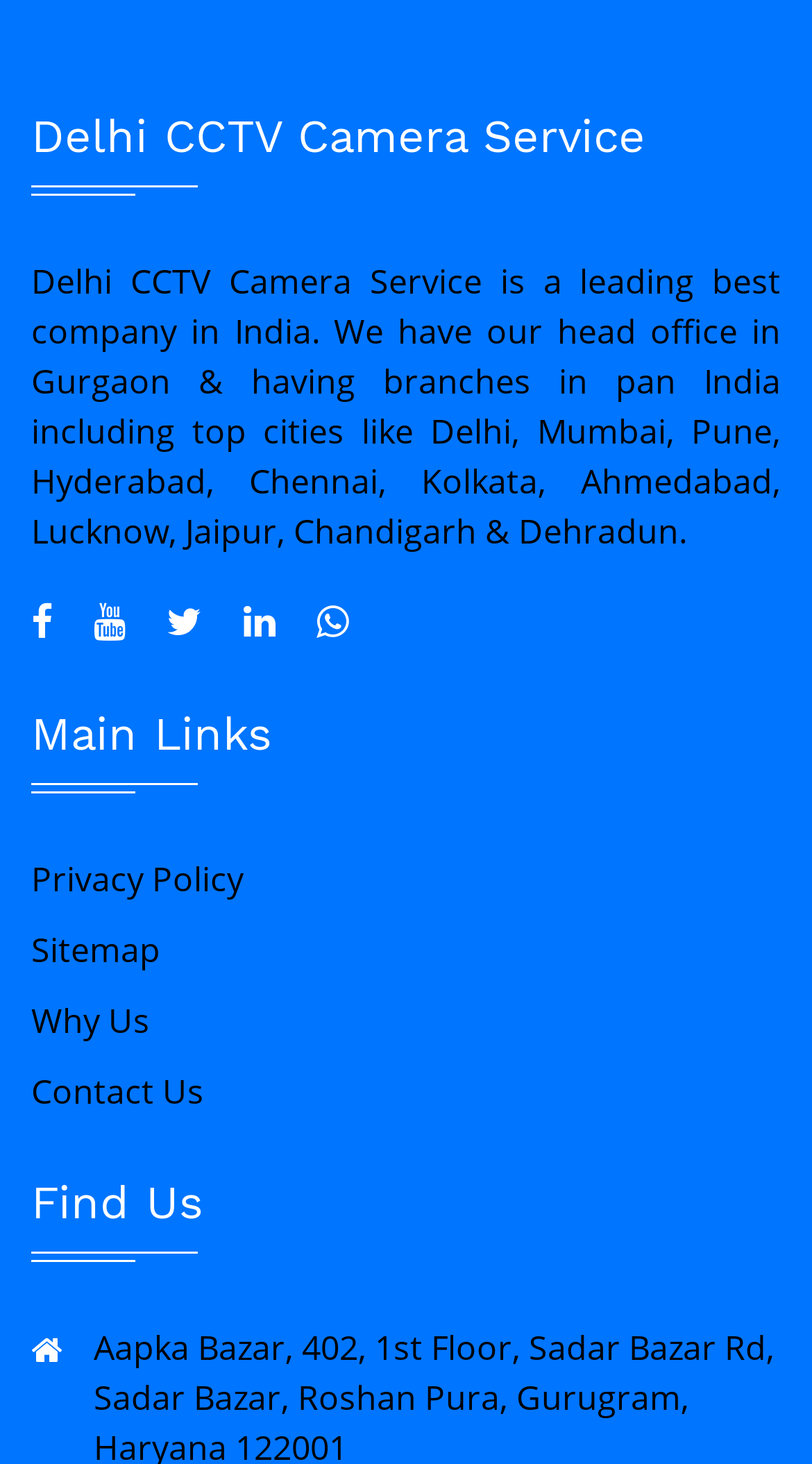Given the description "Sarai Kale Khan", determine the bounding box of the corresponding UI element.

[0.064, 0.776, 0.936, 0.815]